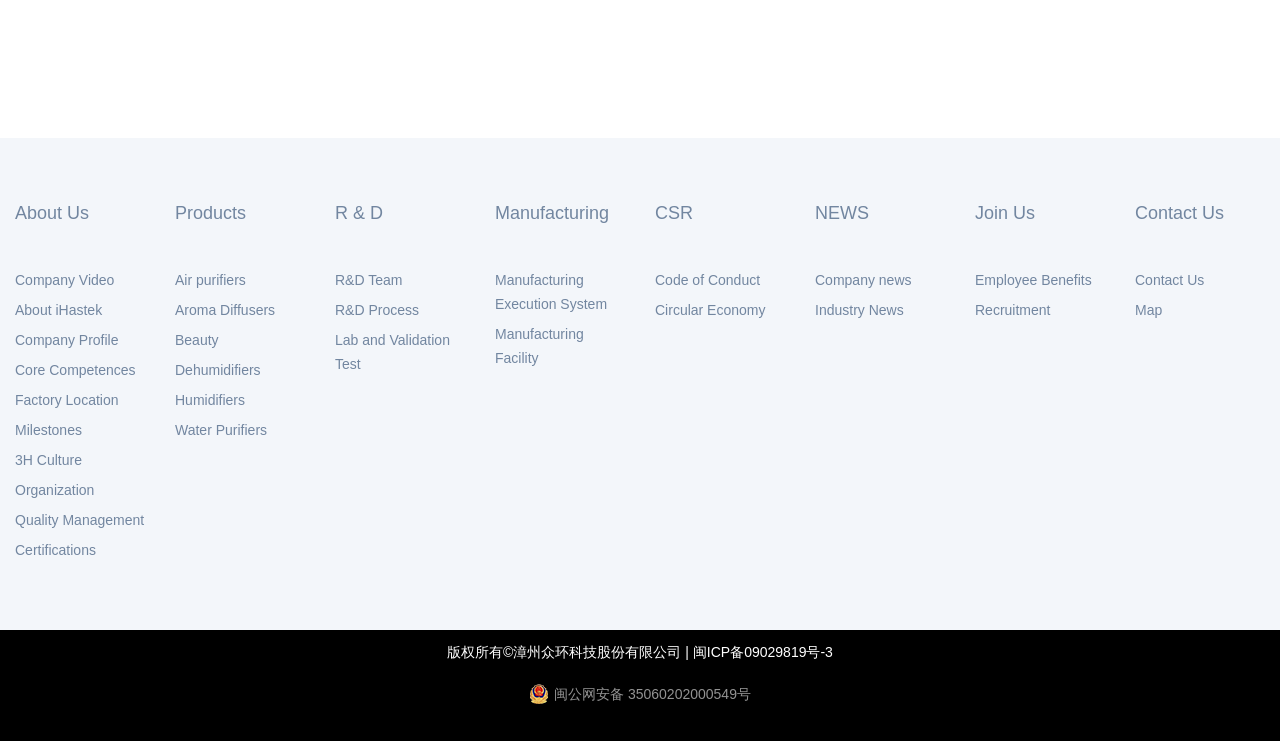Identify the bounding box coordinates for the UI element that matches this description: "Certifications".

[0.012, 0.721, 0.075, 0.762]